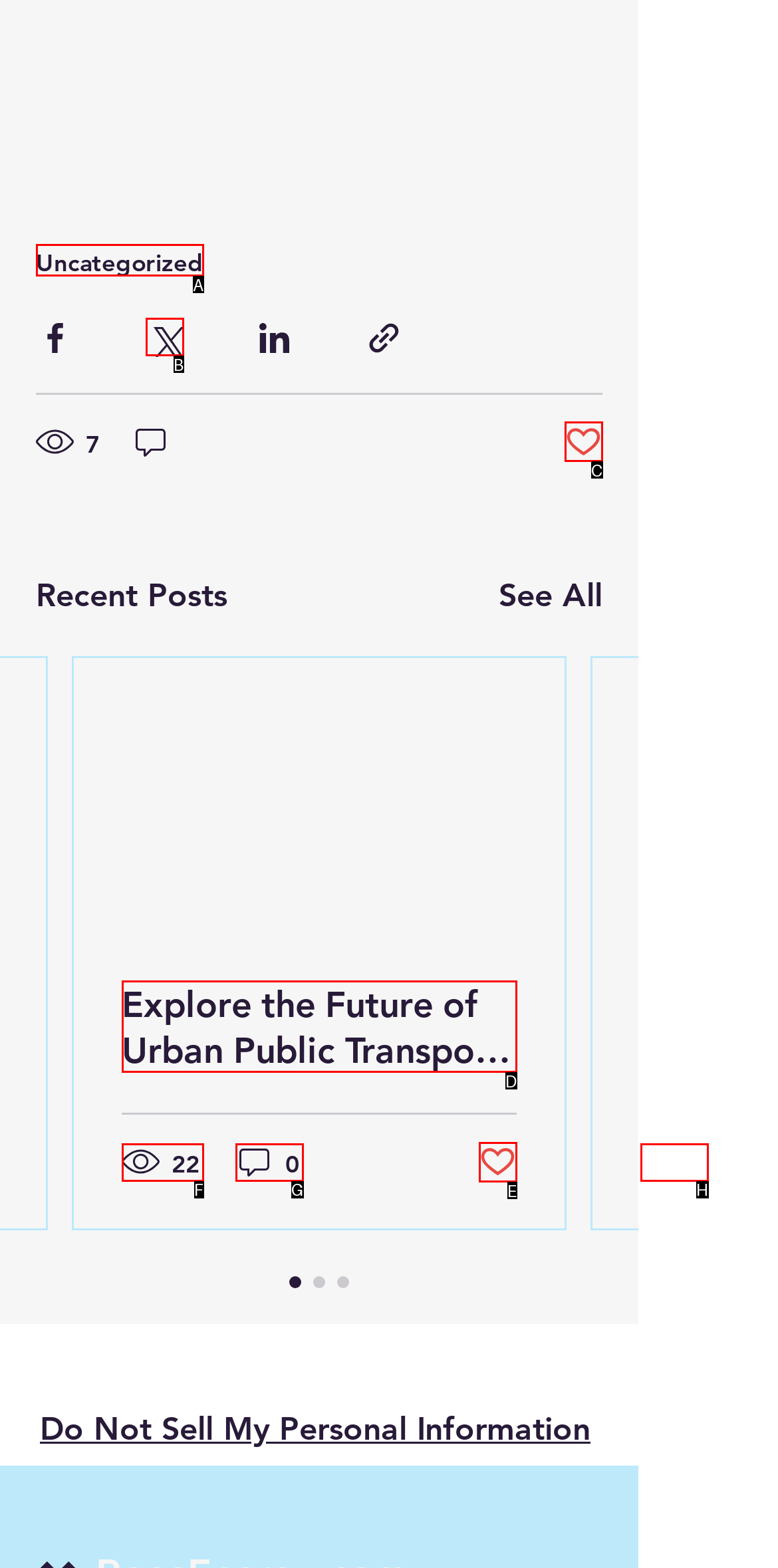Find the HTML element that corresponds to the description: Post not marked as liked. Indicate your selection by the letter of the appropriate option.

E